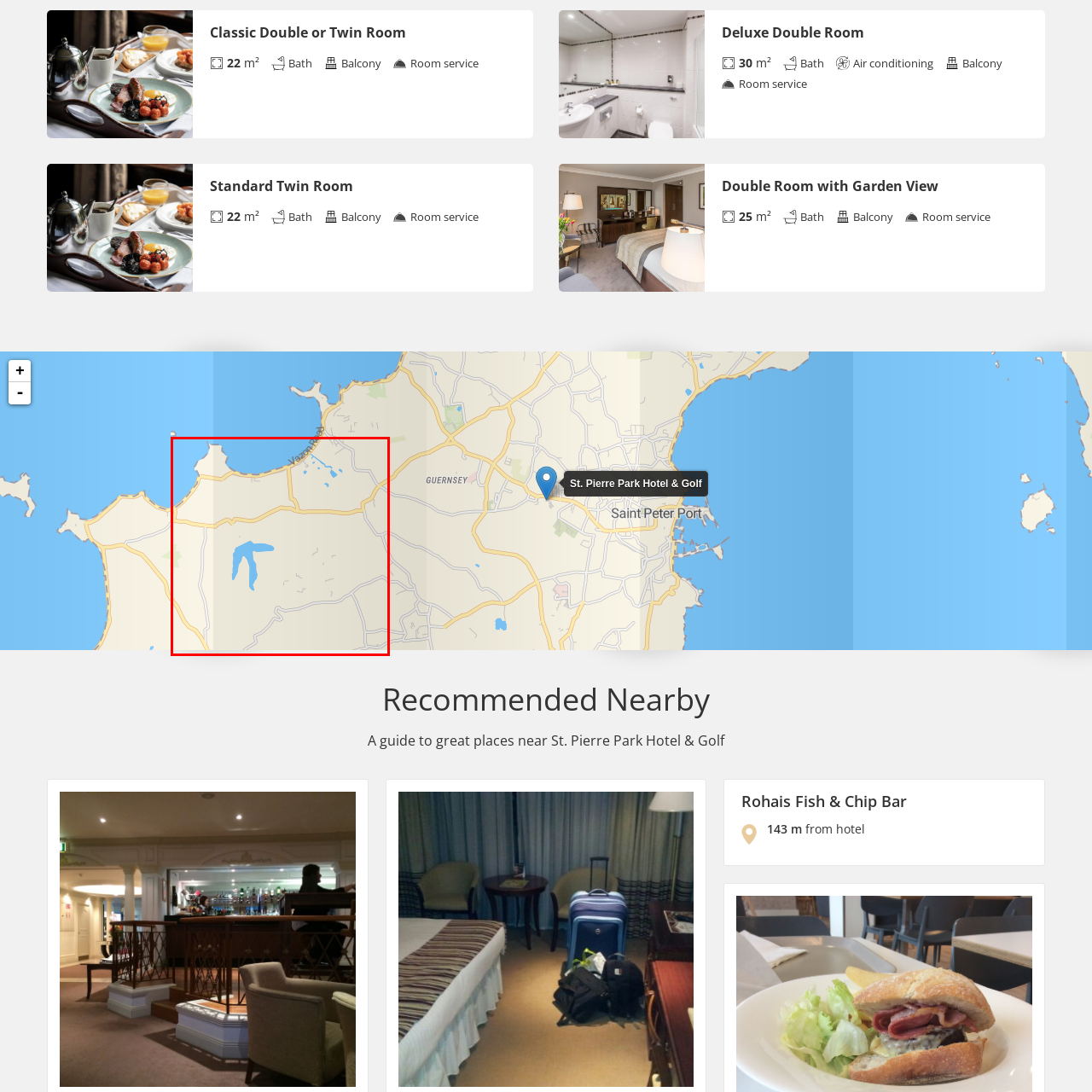Observe the image within the red bounding box carefully and provide an extensive answer to the following question using the visual cues: What is the blue area likely to be?

The blue area on the map suggests the presence of water, and considering the context of the hospitality and recreational amenities available nearby, it is likely to be a lake or reservoir.